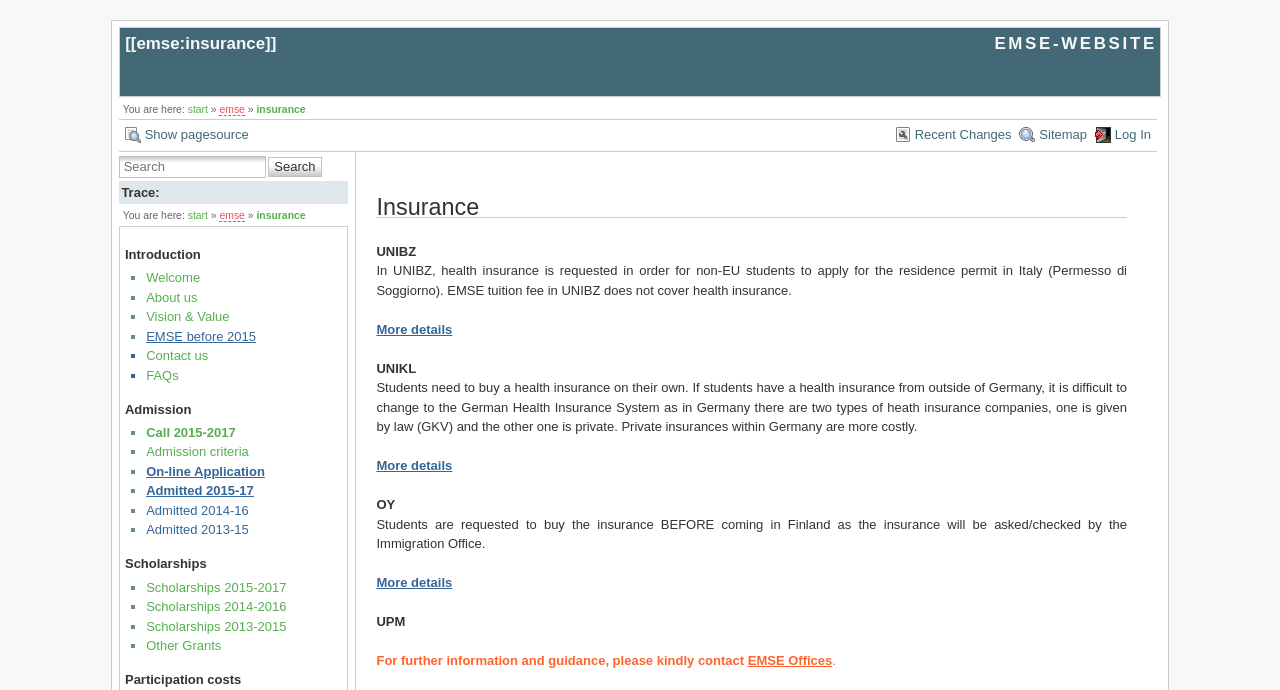Can you provide the bounding box coordinates for the element that should be clicked to implement the instruction: "Log in"?

[0.855, 0.177, 0.899, 0.216]